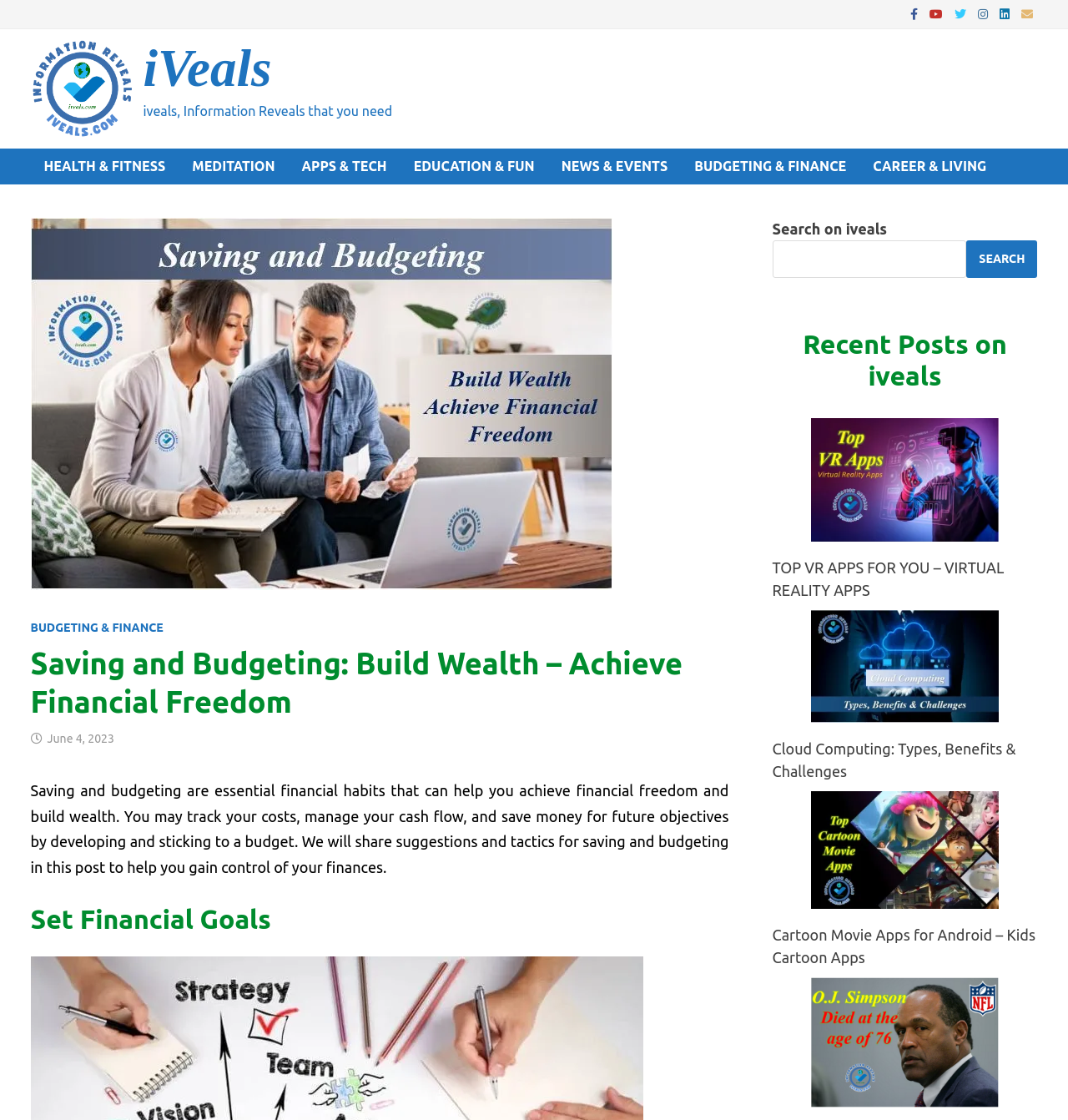What is the name of the website?
Look at the image and respond with a one-word or short phrase answer.

iVeals